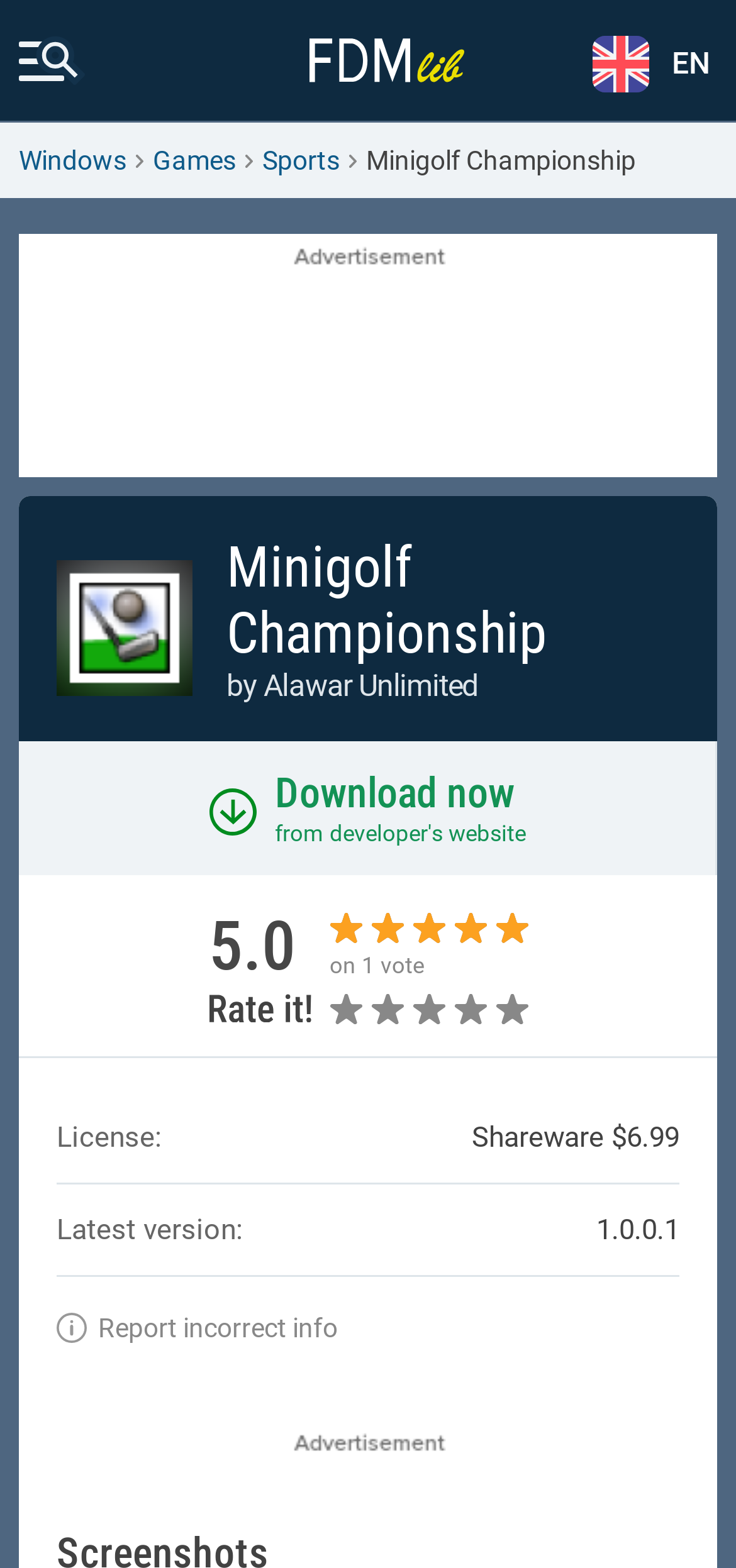What is the developer of the game?
Please provide a comprehensive answer based on the information in the image.

The developer of the game can be found in the StaticText element 'by Alawar Unlimited'.